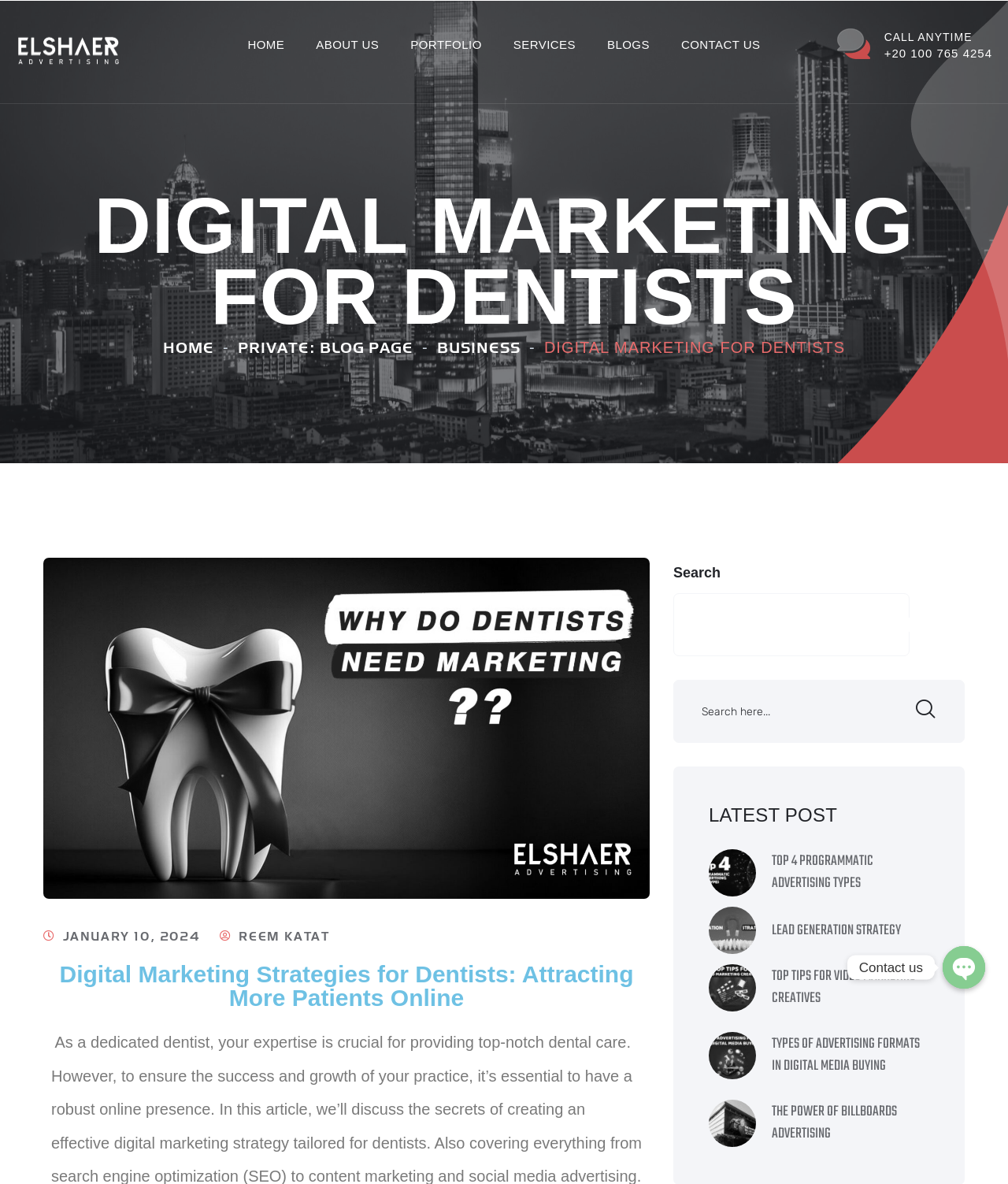Please specify the bounding box coordinates of the element that should be clicked to execute the given instruction: 'Call the phone number'. Ensure the coordinates are four float numbers between 0 and 1, expressed as [left, top, right, bottom].

[0.83, 0.023, 0.984, 0.053]